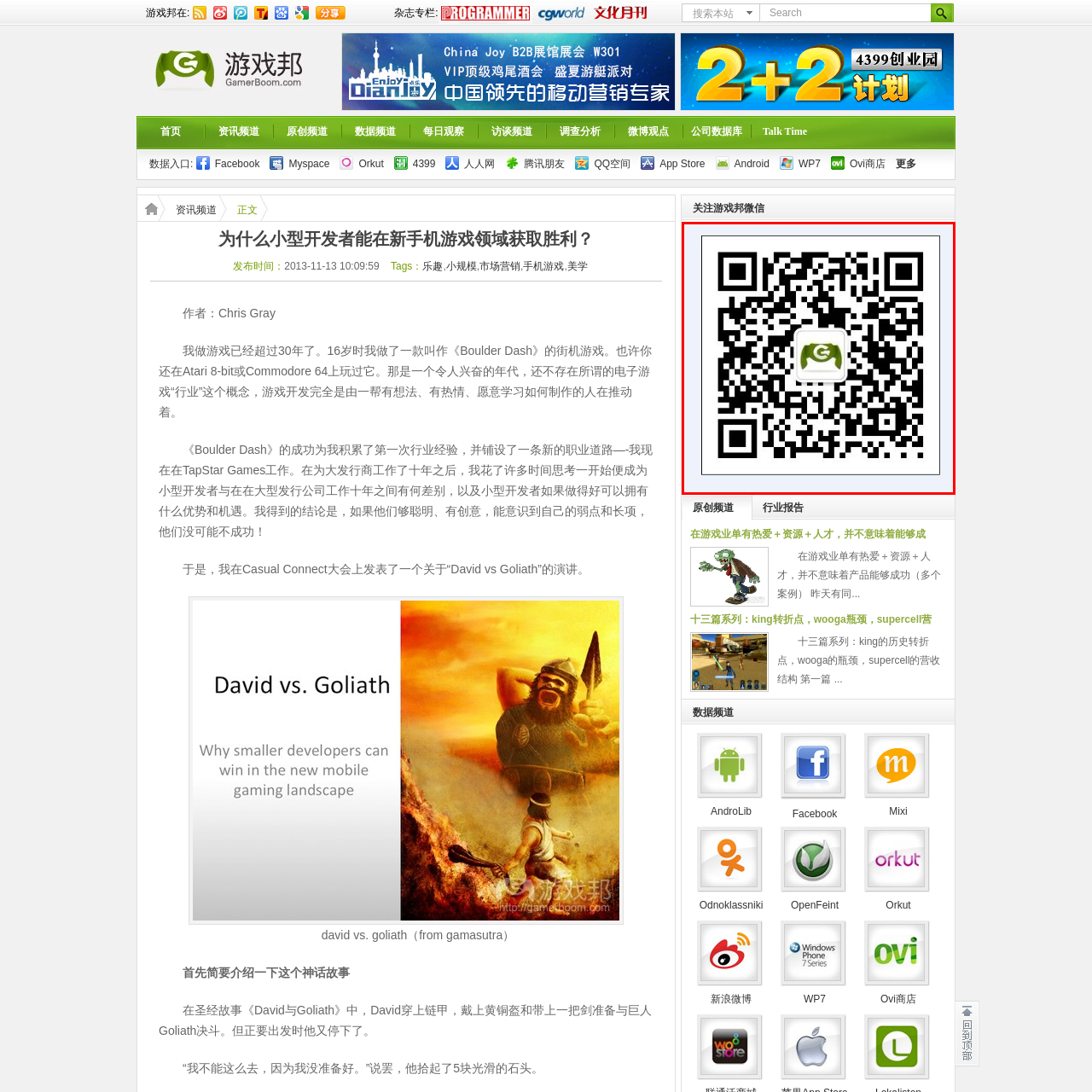Provide a comprehensive description of the image highlighted within the red bounding box.

The image features a QR code surrounded by a light blue border, often used for quick access to digital content, such as a link or profile. In the center of the QR code, there is a stylized green gaming controller logo, which suggests that it is related to gaming or an online gaming platform. QR codes like this are common in marketing materials, allowing users to scan and directly reach a website or social media account. The presence of this QR code indicates an interactive element where viewers can engage further with the content or community associated with the image.